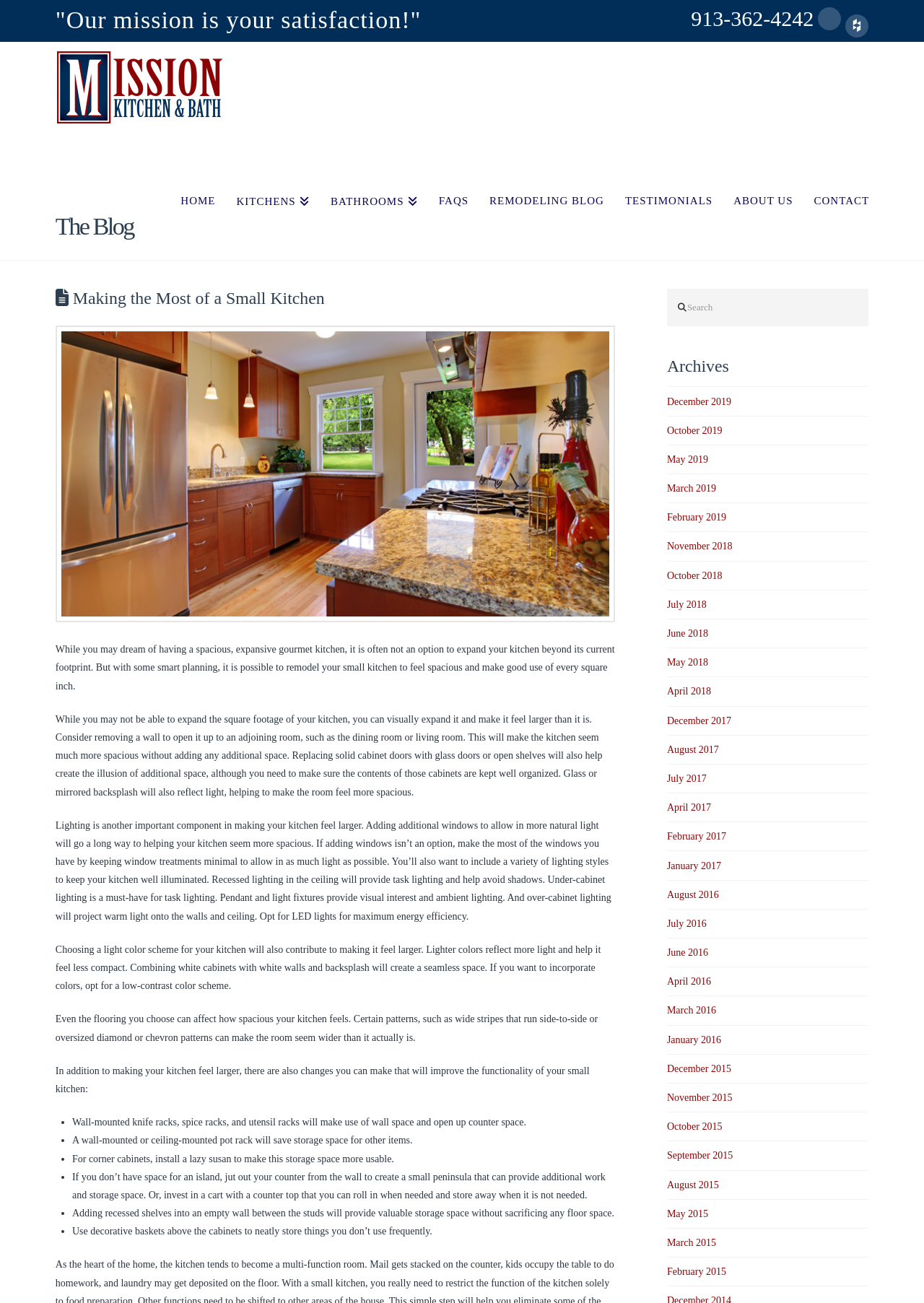Highlight the bounding box coordinates of the element that should be clicked to carry out the following instruction: "Read the blog post 'Making the Most of a Small Kitchen'". The coordinates must be given as four float numbers ranging from 0 to 1, i.e., [left, top, right, bottom].

[0.06, 0.221, 0.665, 0.236]